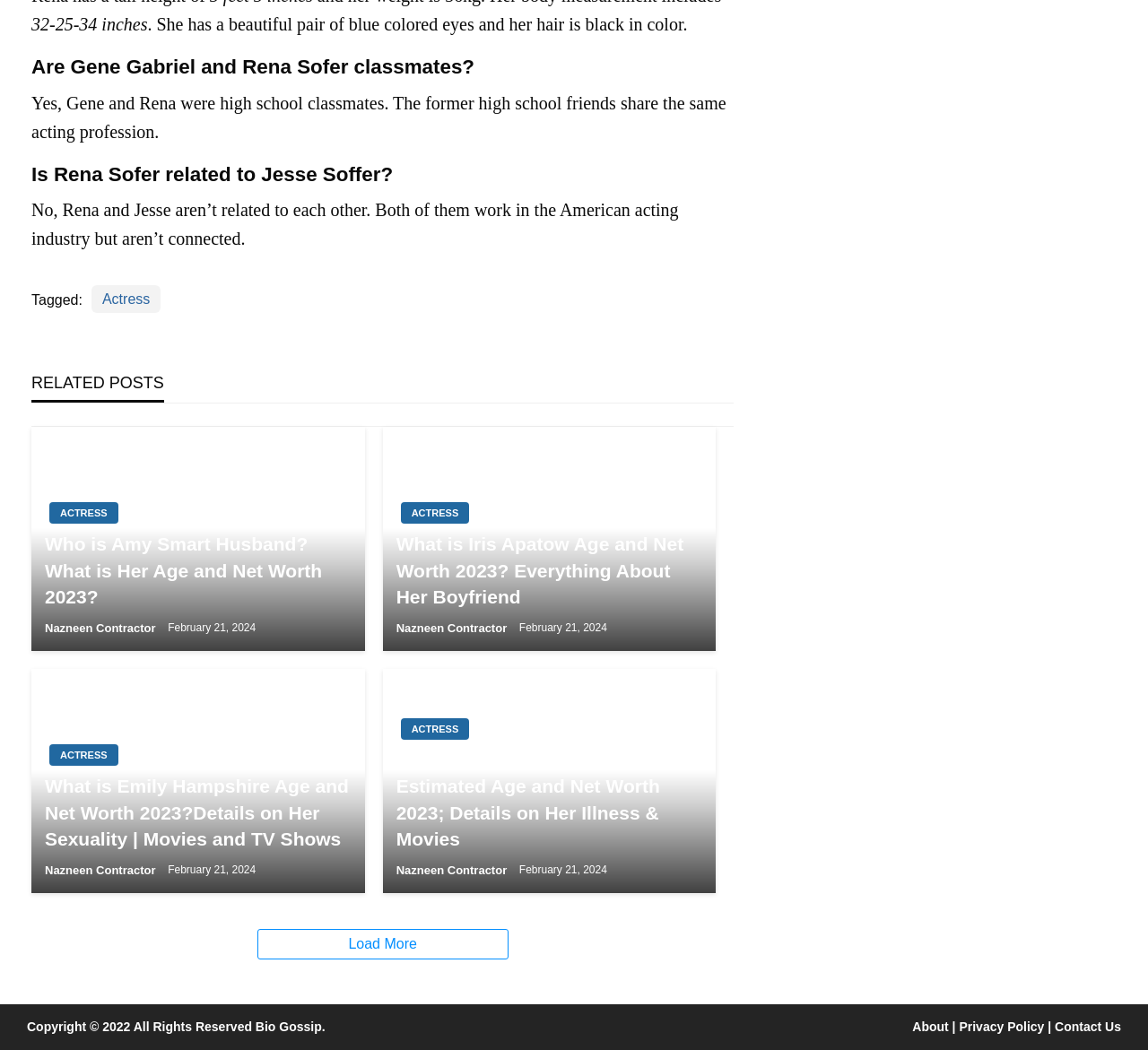Show the bounding box coordinates for the HTML element as described: "Privacy Policy".

[0.835, 0.971, 0.91, 0.985]